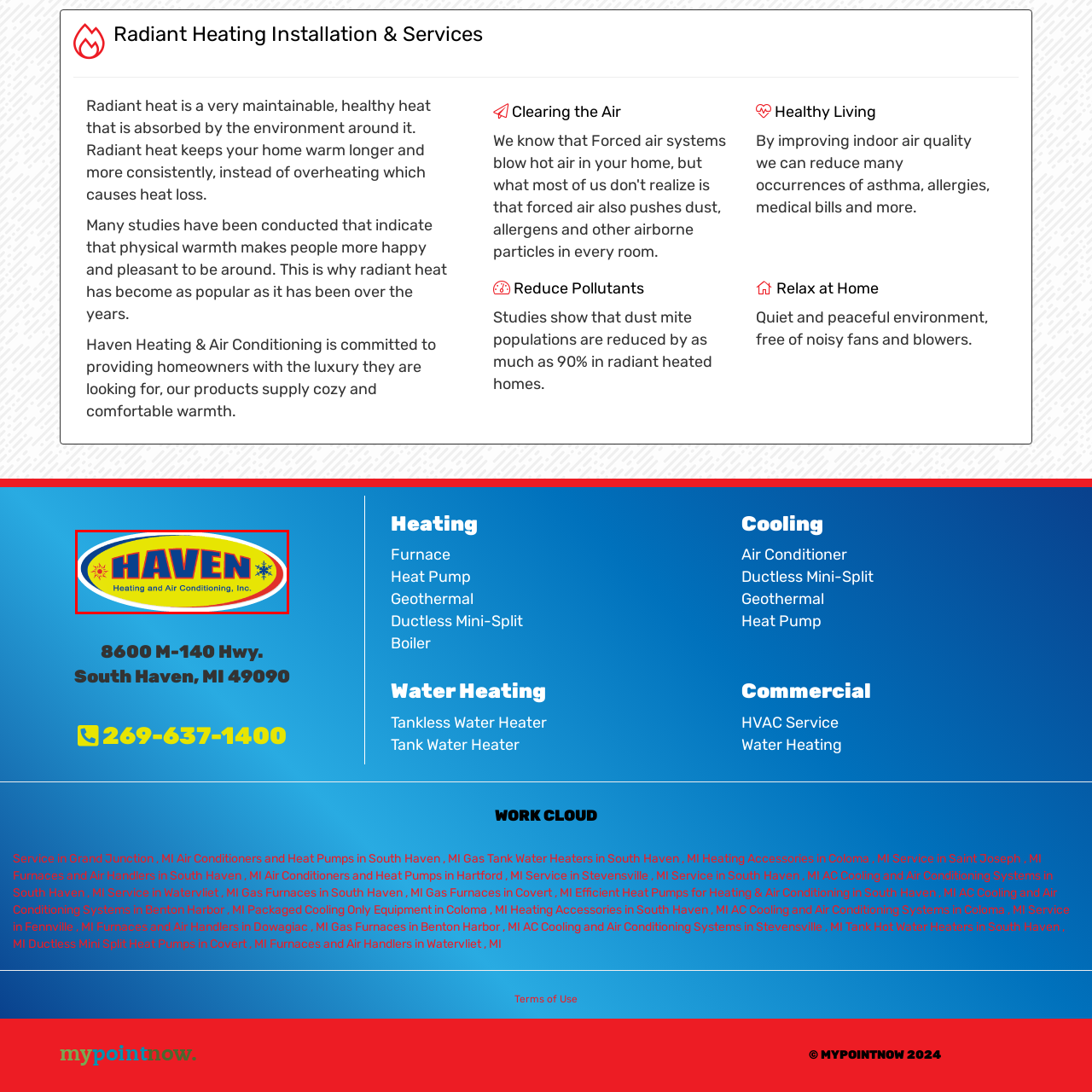Look closely at the zone within the orange frame and give a detailed answer to the following question, grounding your response on the visual details: 
What color is the background of the logo?

According to the caption, the background of the logo is described as 'vibrant and yellow', which suggests that the dominant color of the background is yellow.